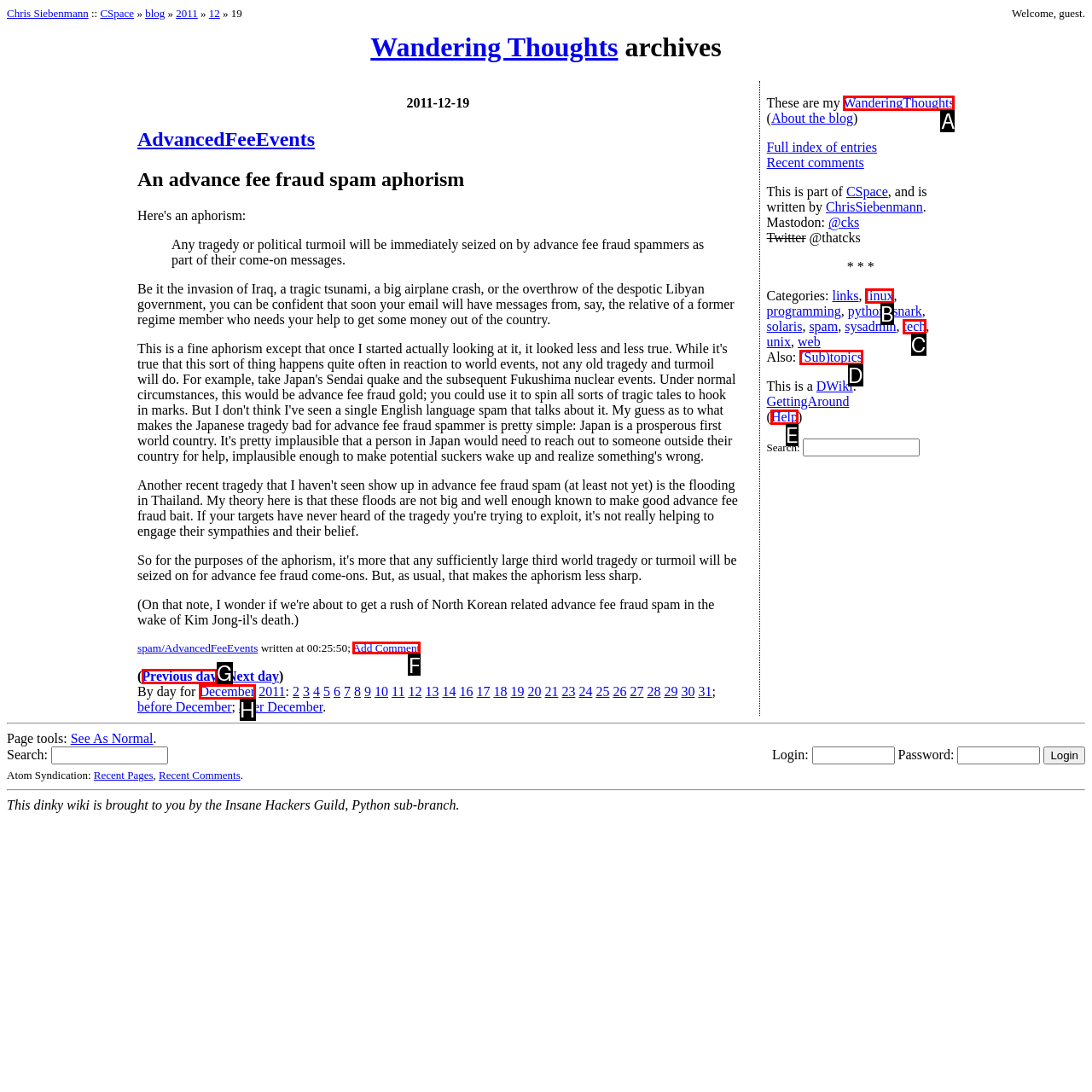Which HTML element should be clicked to complete the following task: Add a comment to the blog post?
Answer with the letter corresponding to the correct choice.

F